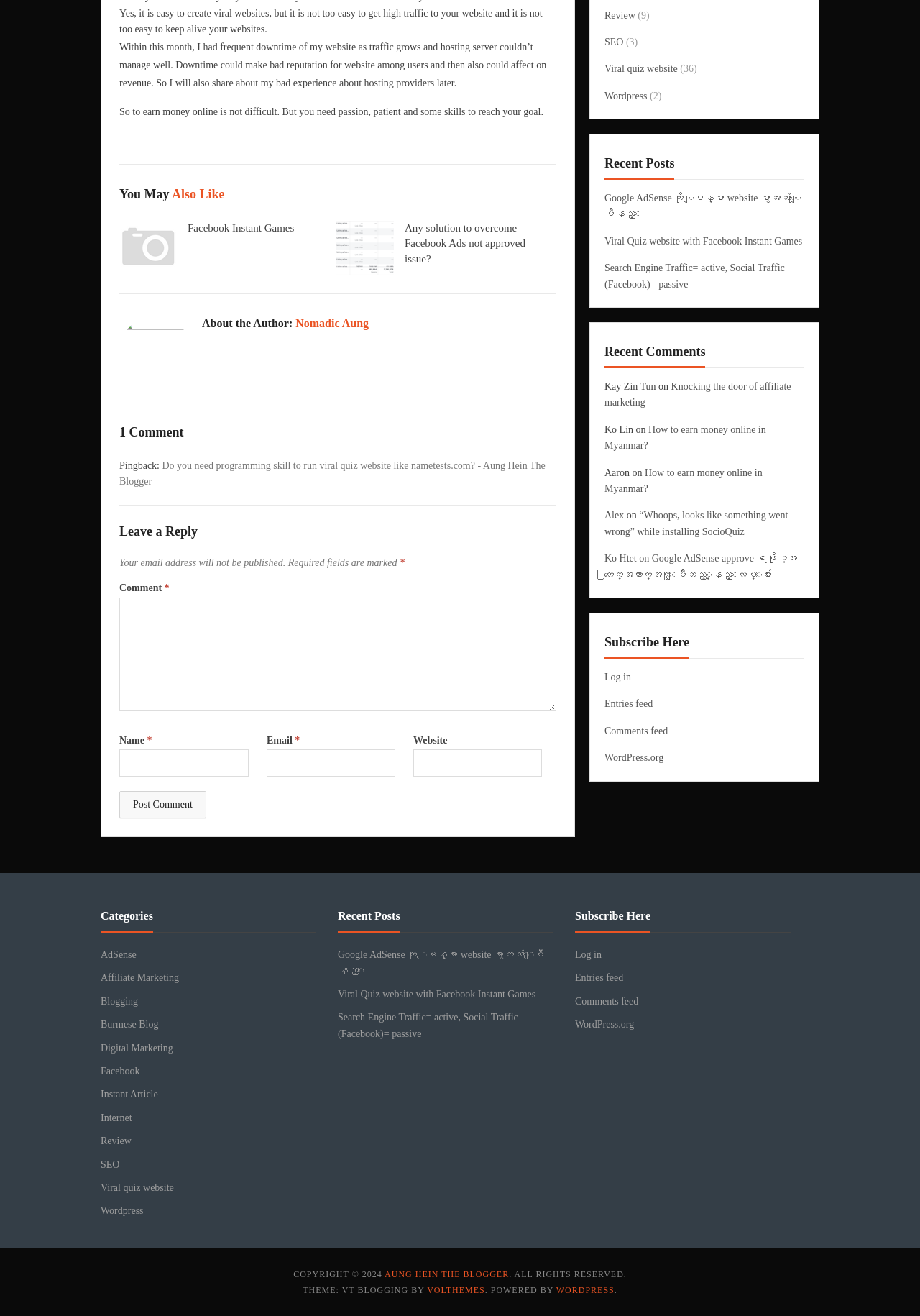Using the element description: "Facebook", determine the bounding box coordinates. The coordinates should be in the format [left, top, right, bottom], with values between 0 and 1.

[0.109, 0.81, 0.152, 0.818]